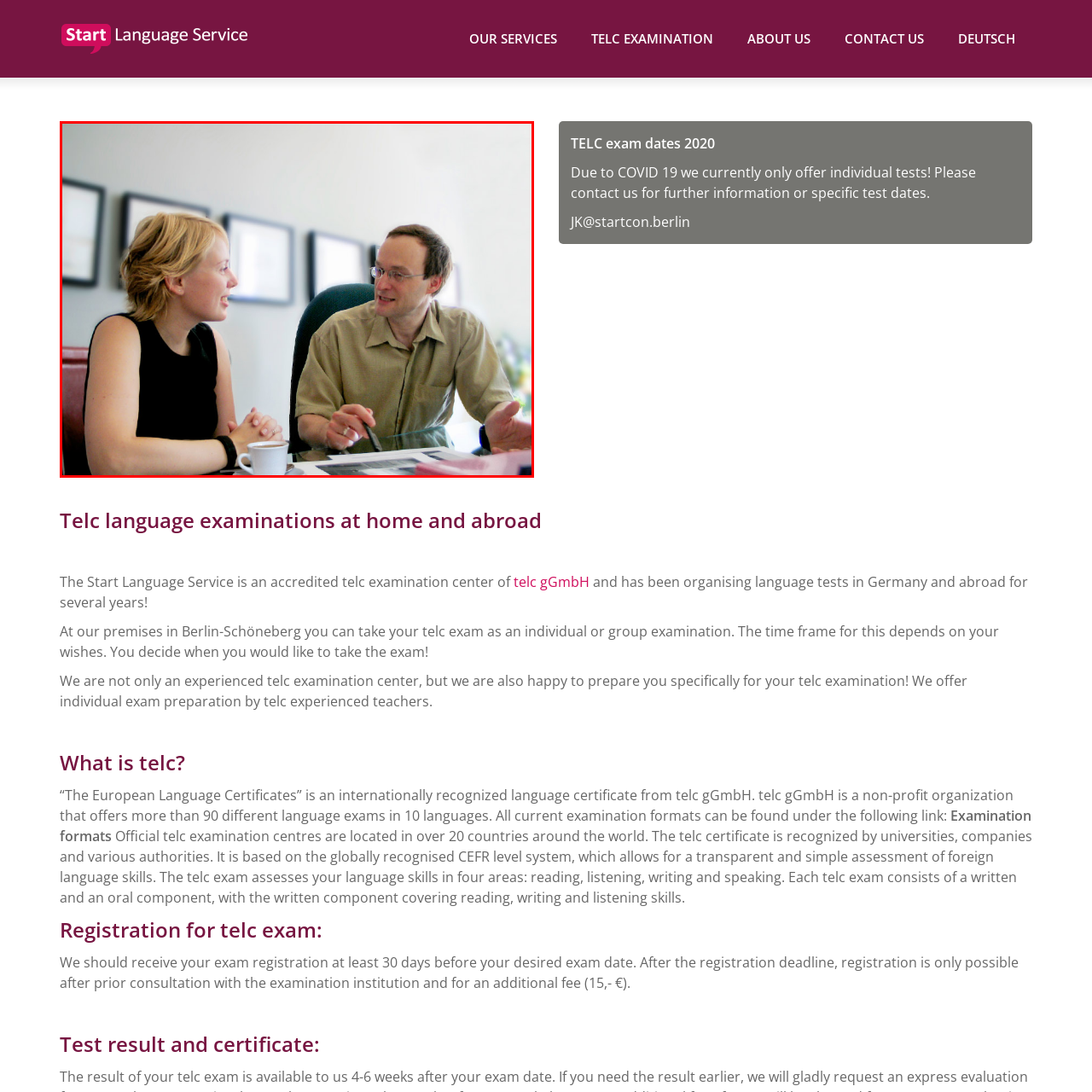What is the man doing?
Look closely at the image within the red bounding box and respond to the question with one word or a brief phrase.

gesturing